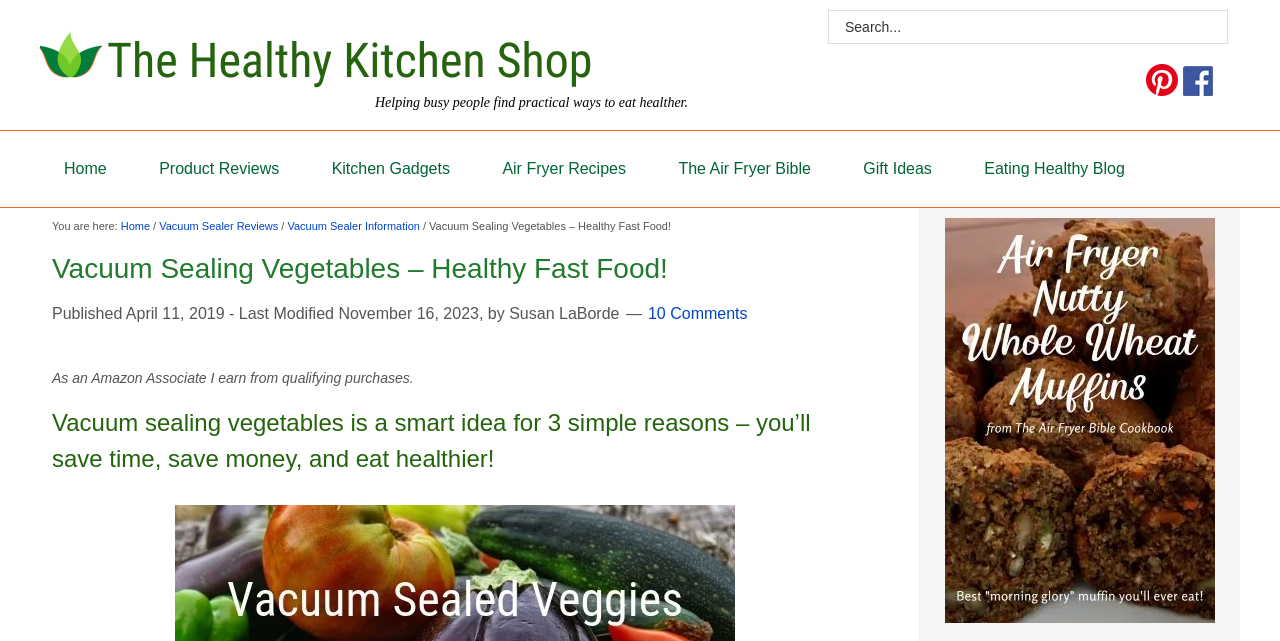Could you specify the bounding box coordinates for the clickable section to complete the following instruction: "Follow us on Pinterest"?

[0.895, 0.125, 0.92, 0.156]